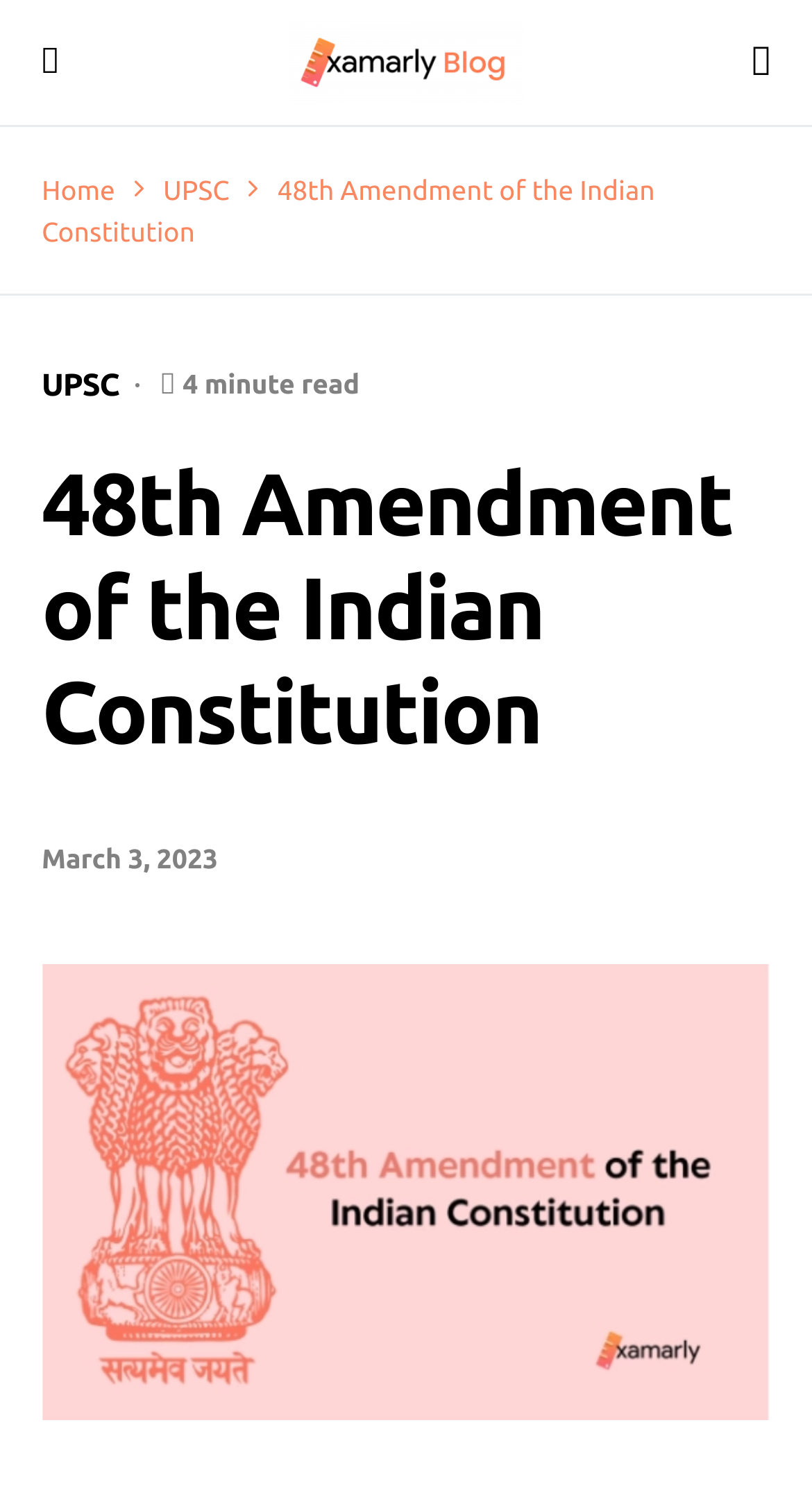Refer to the screenshot and answer the following question in detail:
How many buttons are present at the top of the webpage?

The webpage has two buttons at the top, one with the OCR text '' and the other with the OCR text '', which indicates that there are two buttons present at the top of the webpage.